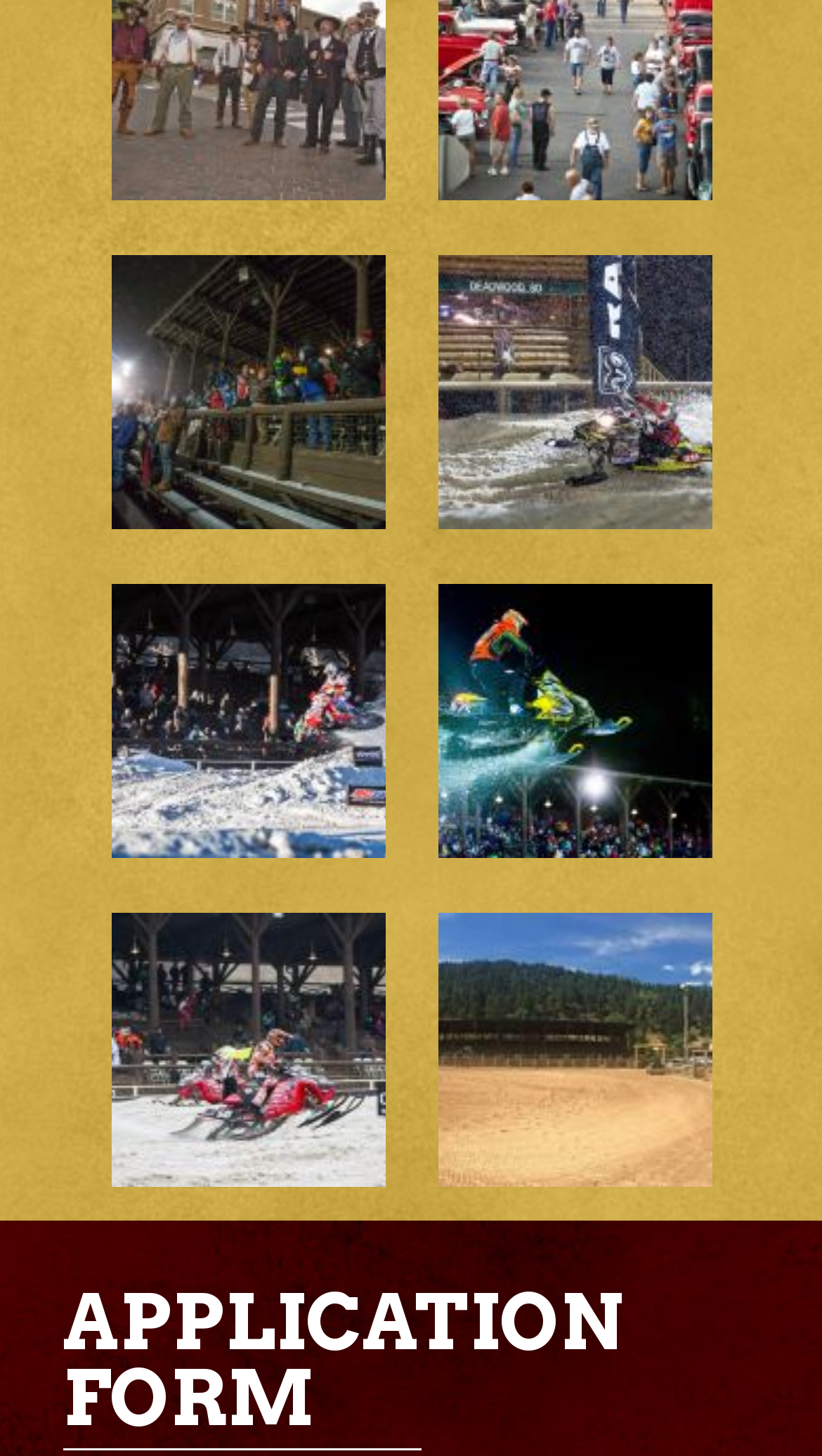What is the purpose of the links on this webpage?
Examine the screenshot and reply with a single word or phrase.

To enlarge images